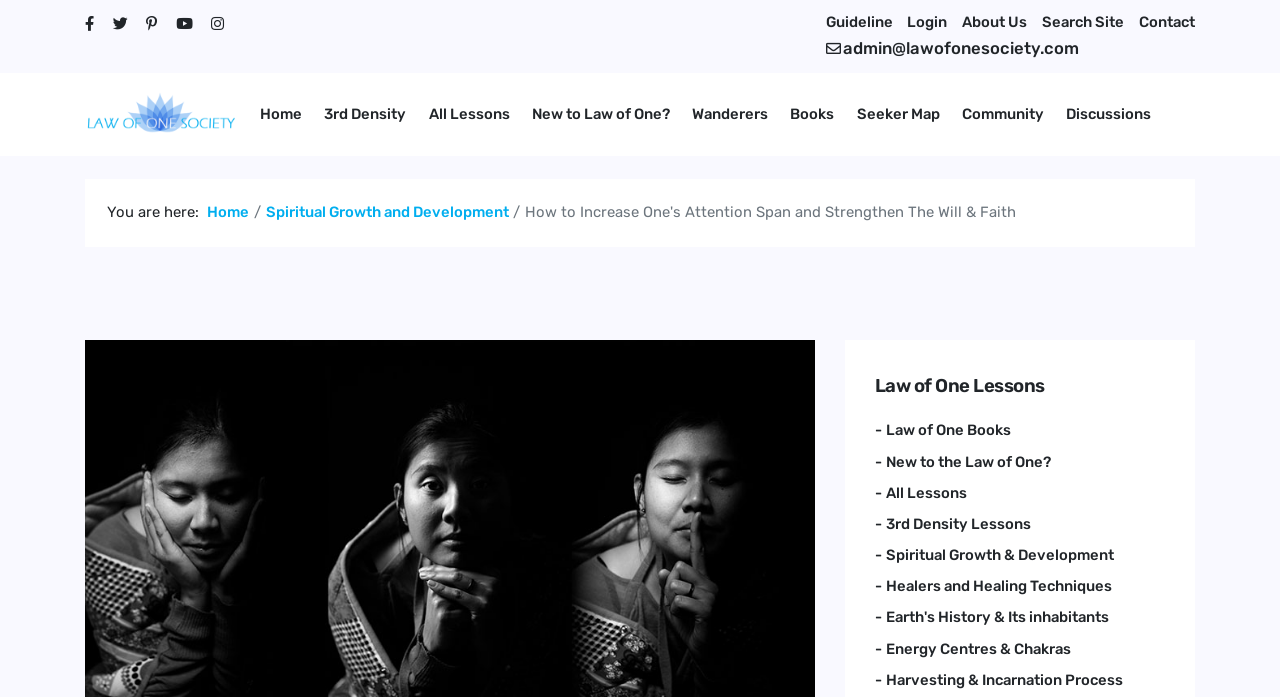Use one word or a short phrase to answer the question provided: 
What is the category of the lesson 'Spiritual Growth and Development'?

Home